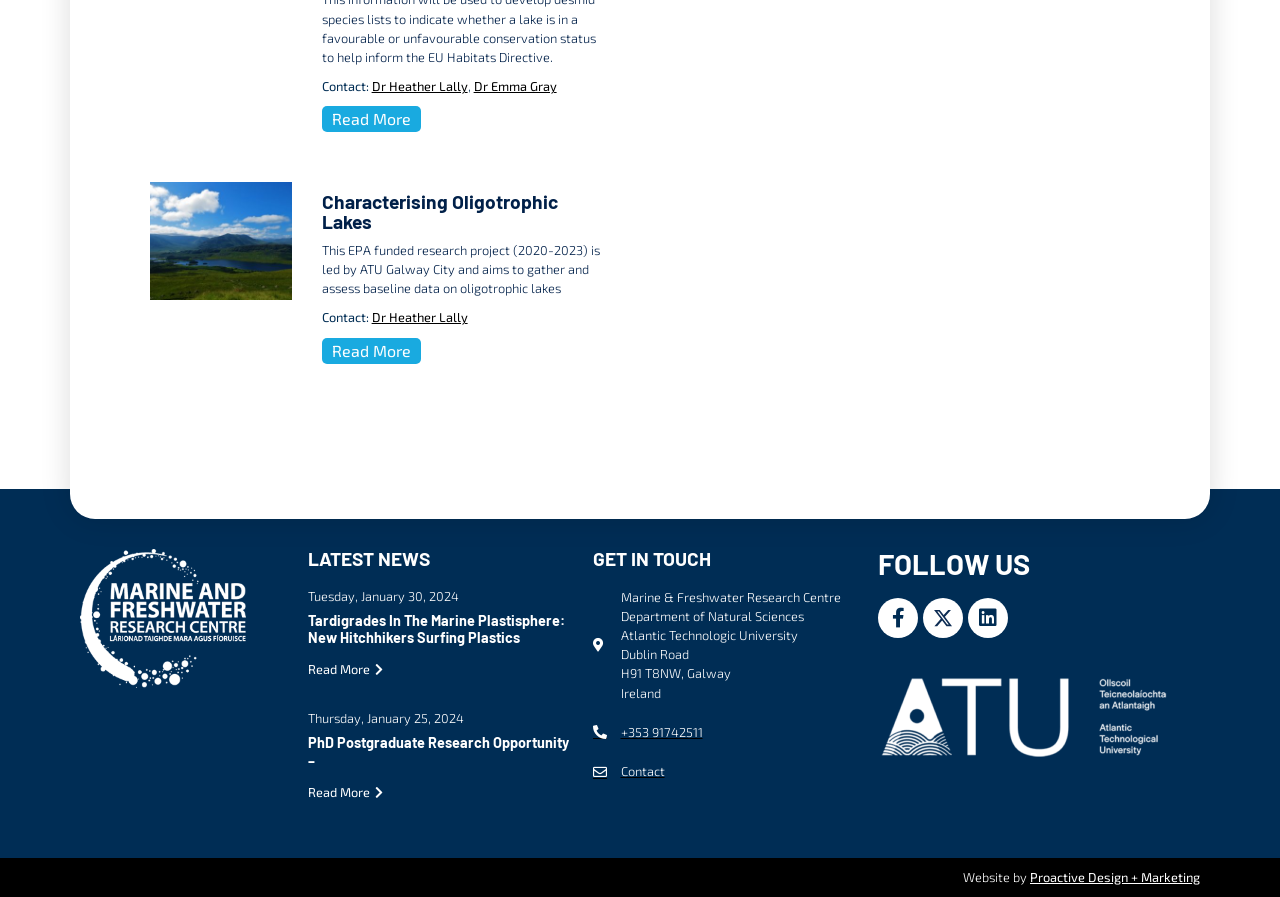What is the research project about?
Answer the question in a detailed and comprehensive manner.

The research project is about characterising oligotrophic lakes, as mentioned in the heading 'Characterising Oligotrophic Lakes' and the static text 'This EPA funded research project (2020-2023) is led by ATU Galway City and aims to gather and assess baseline data on oligotrophic lakes'.